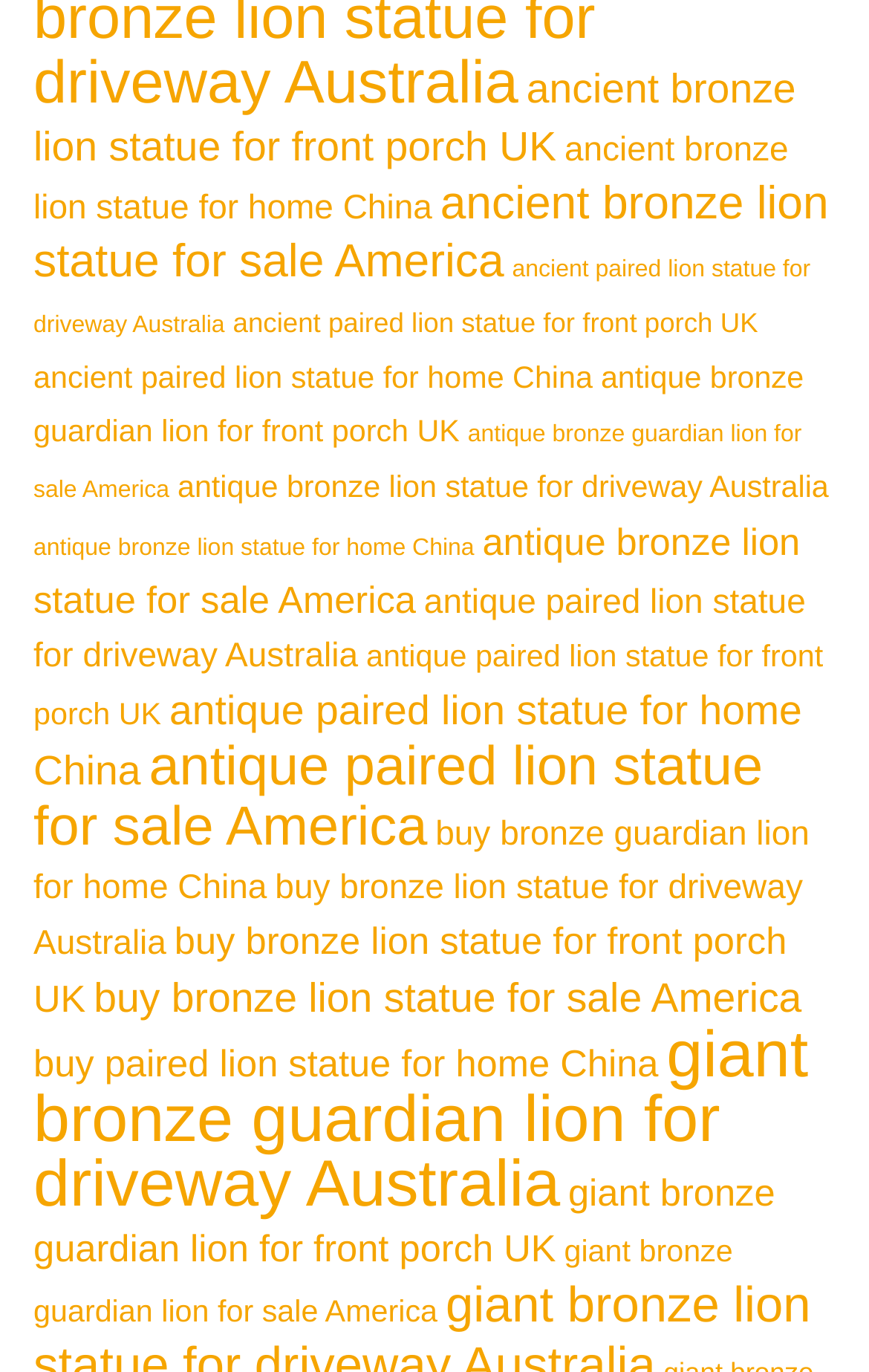Determine the bounding box coordinates of the section I need to click to execute the following instruction: "Click the okcupi link". Provide the coordinates as four float numbers between 0 and 1, i.e., [left, top, right, bottom].

None